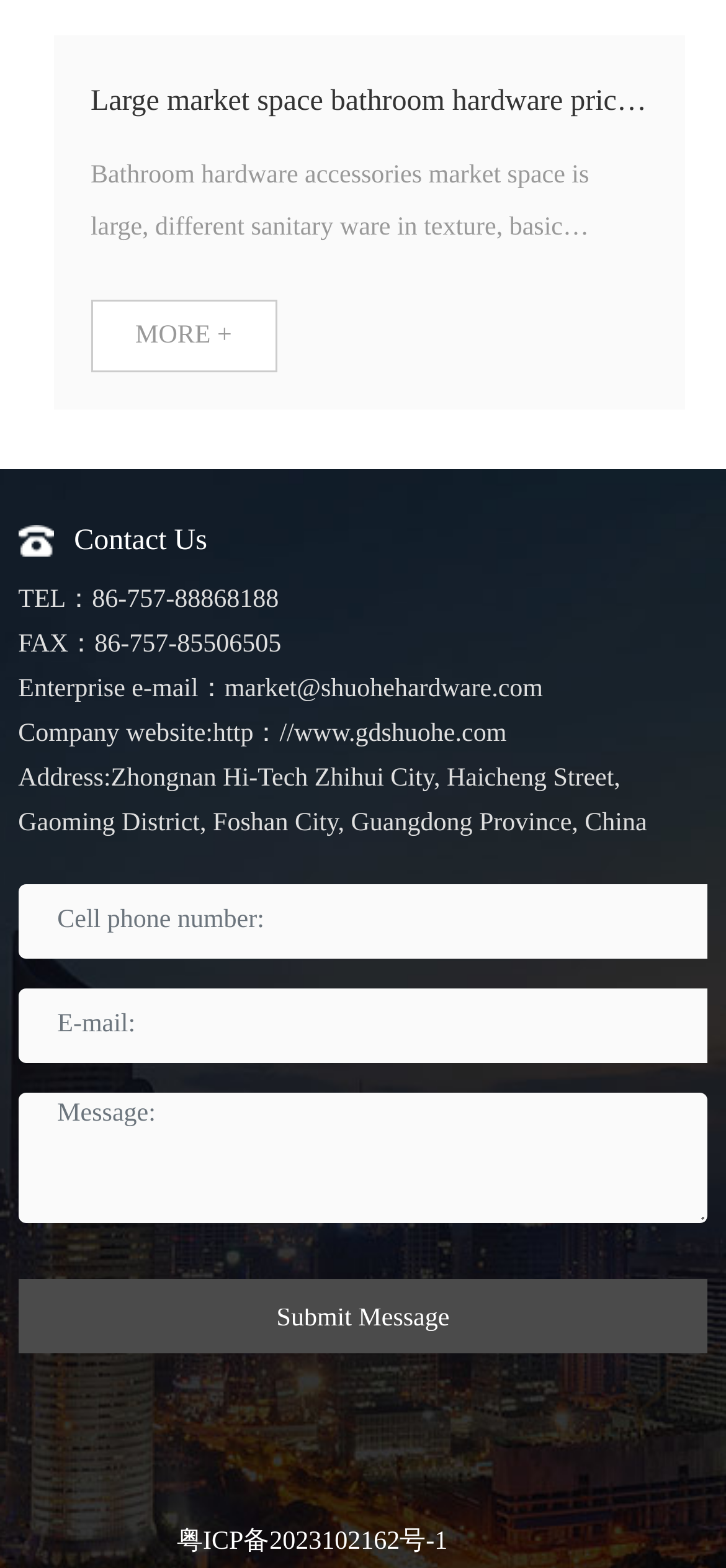Locate the bounding box coordinates of the element you need to click to accomplish the task described by this instruction: "Submit a message".

[0.025, 0.816, 0.975, 0.863]